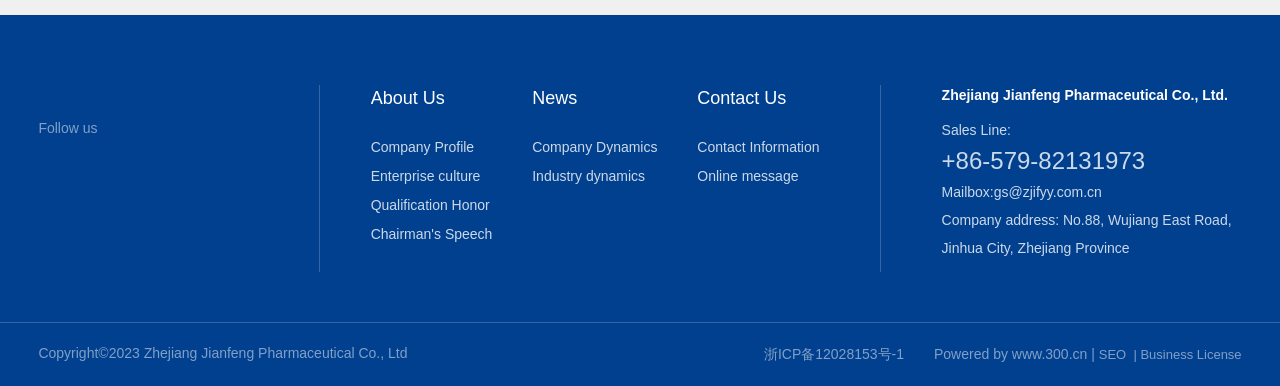Observe the image and answer the following question in detail: How many sections are there in the top navigation bar?

I counted the number of sections in the top navigation bar by looking at the links with IDs 562, 569, and 574, which are all located at the top of the webpage and separate the different sections.